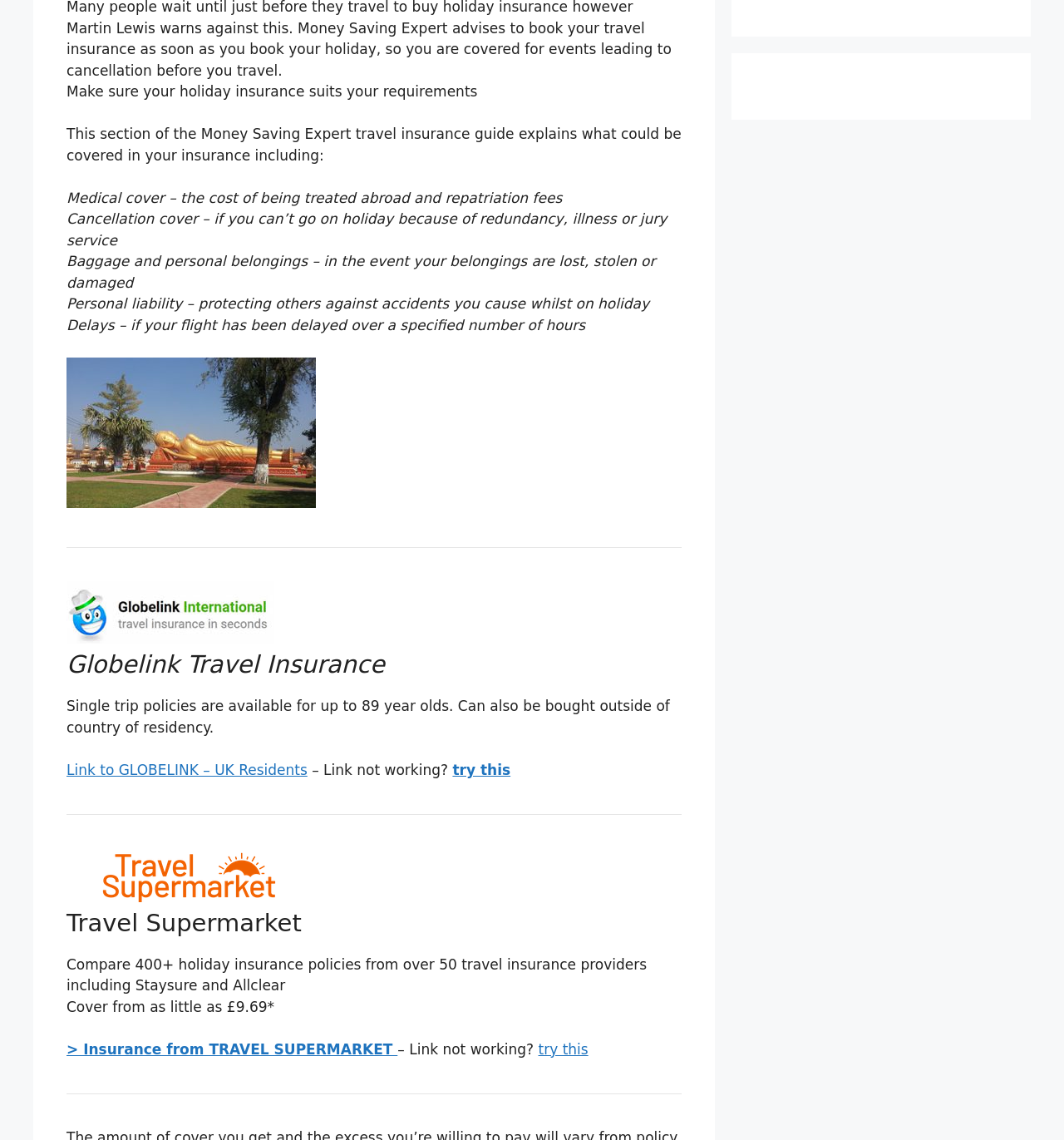Find the bounding box coordinates for the element described here: "try this".

[0.425, 0.668, 0.48, 0.682]